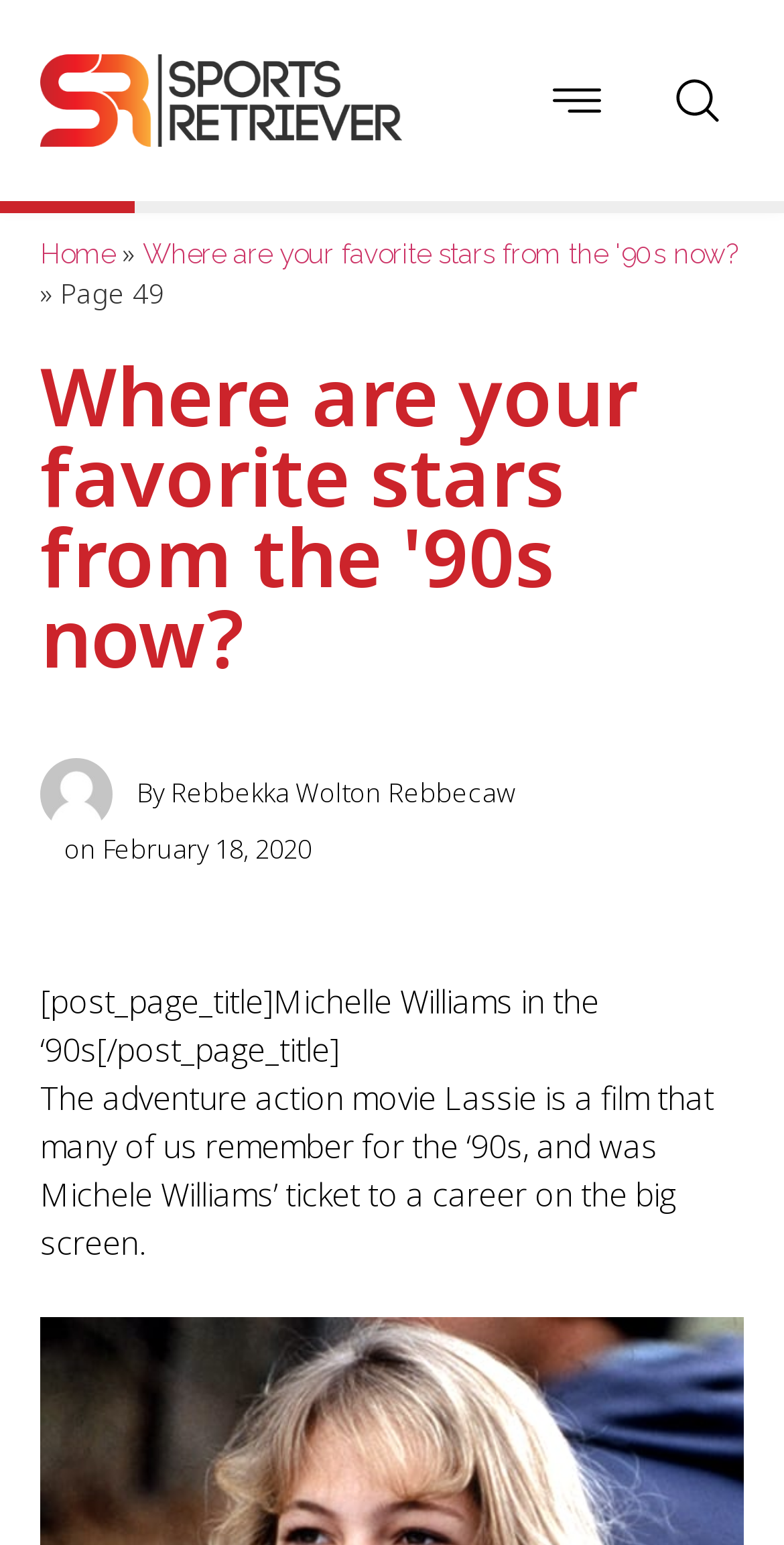Please provide the main heading of the webpage content.

Where are your favorite stars from the '90s now?